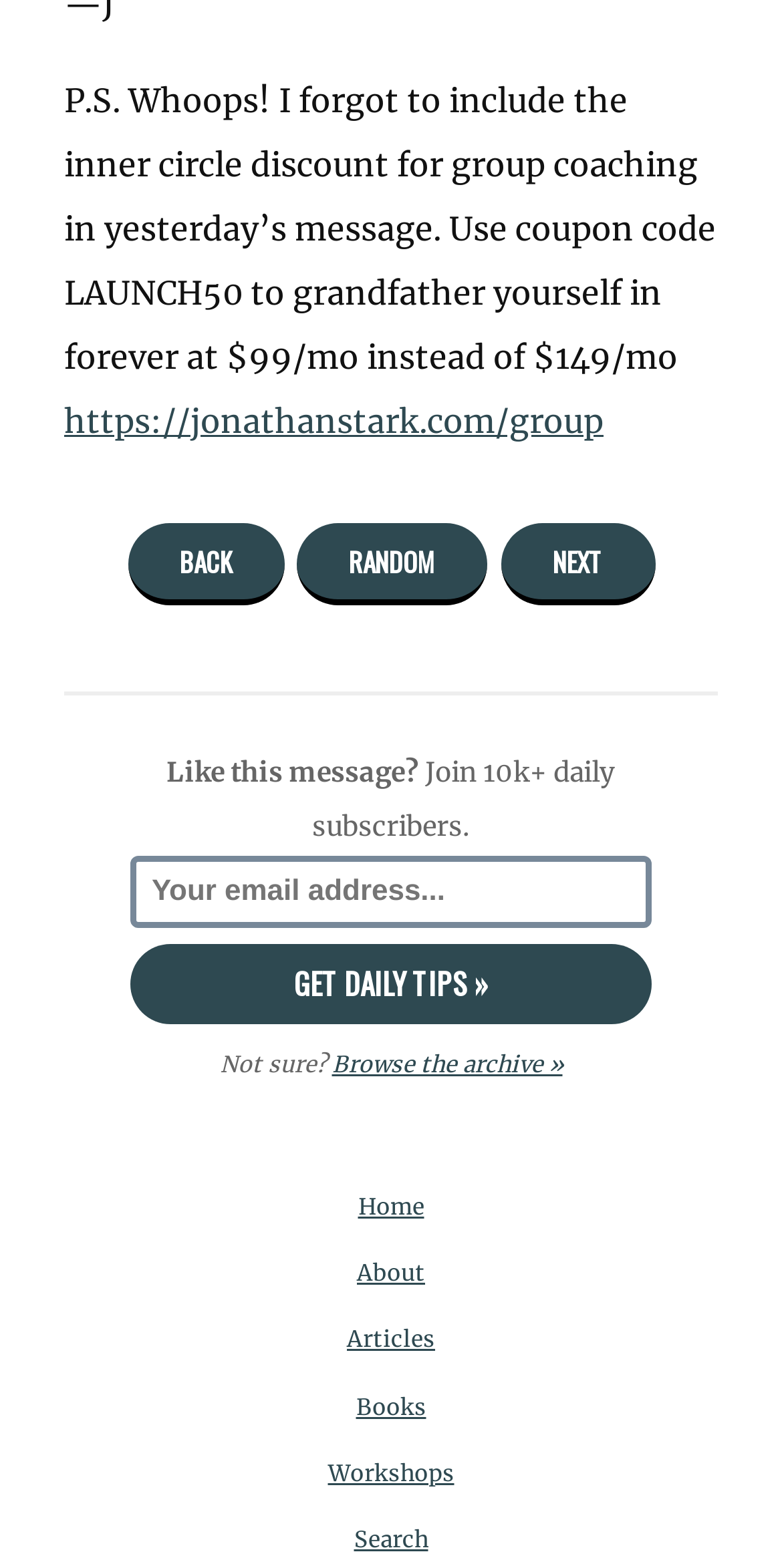Answer the following in one word or a short phrase: 
What is the price of group coaching after using the discount code?

$99/mo